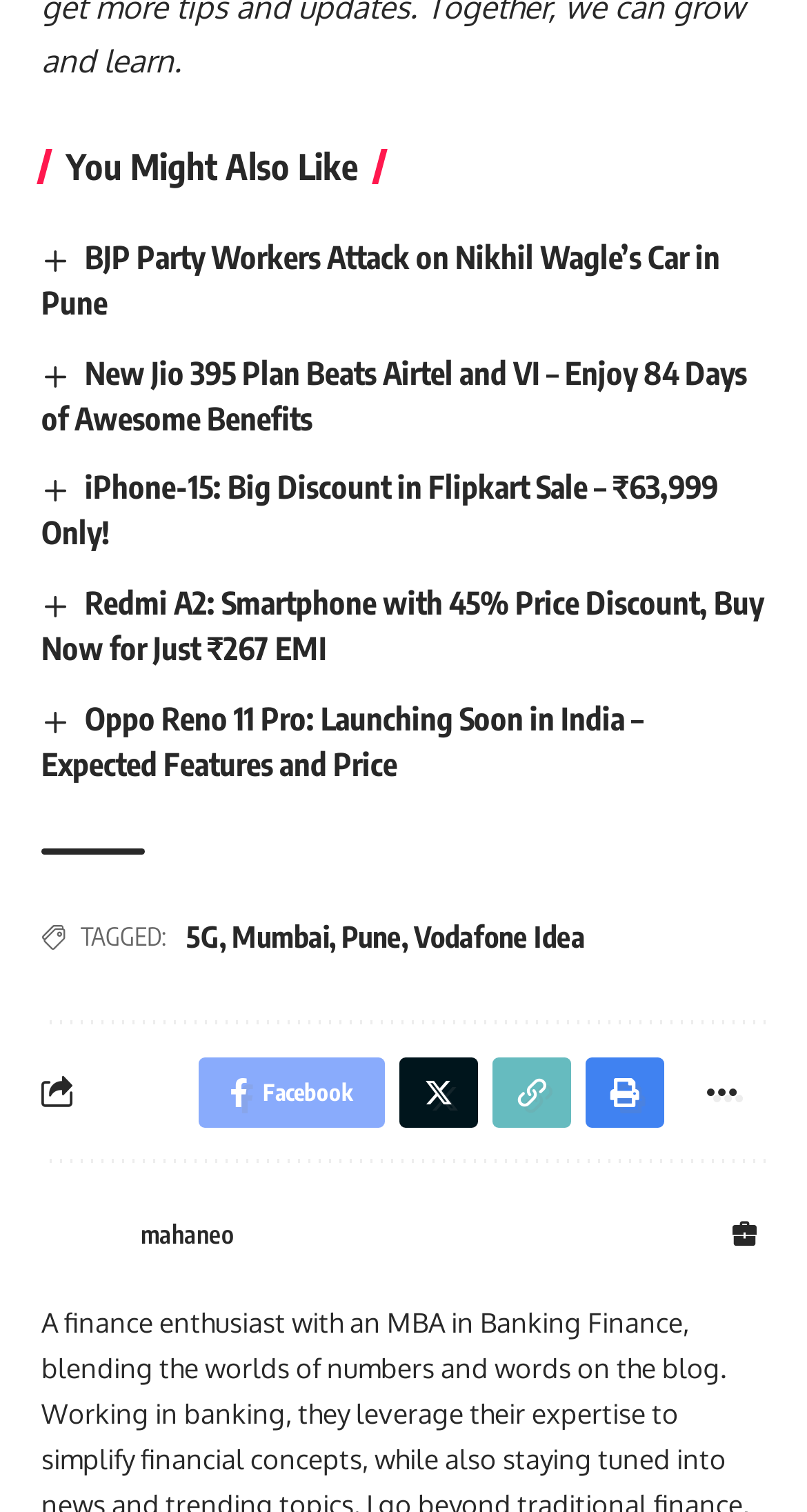Highlight the bounding box coordinates of the element you need to click to perform the following instruction: "Click on the link to know more about Oppo Reno 11 Pro launch in India."

[0.051, 0.462, 0.798, 0.517]